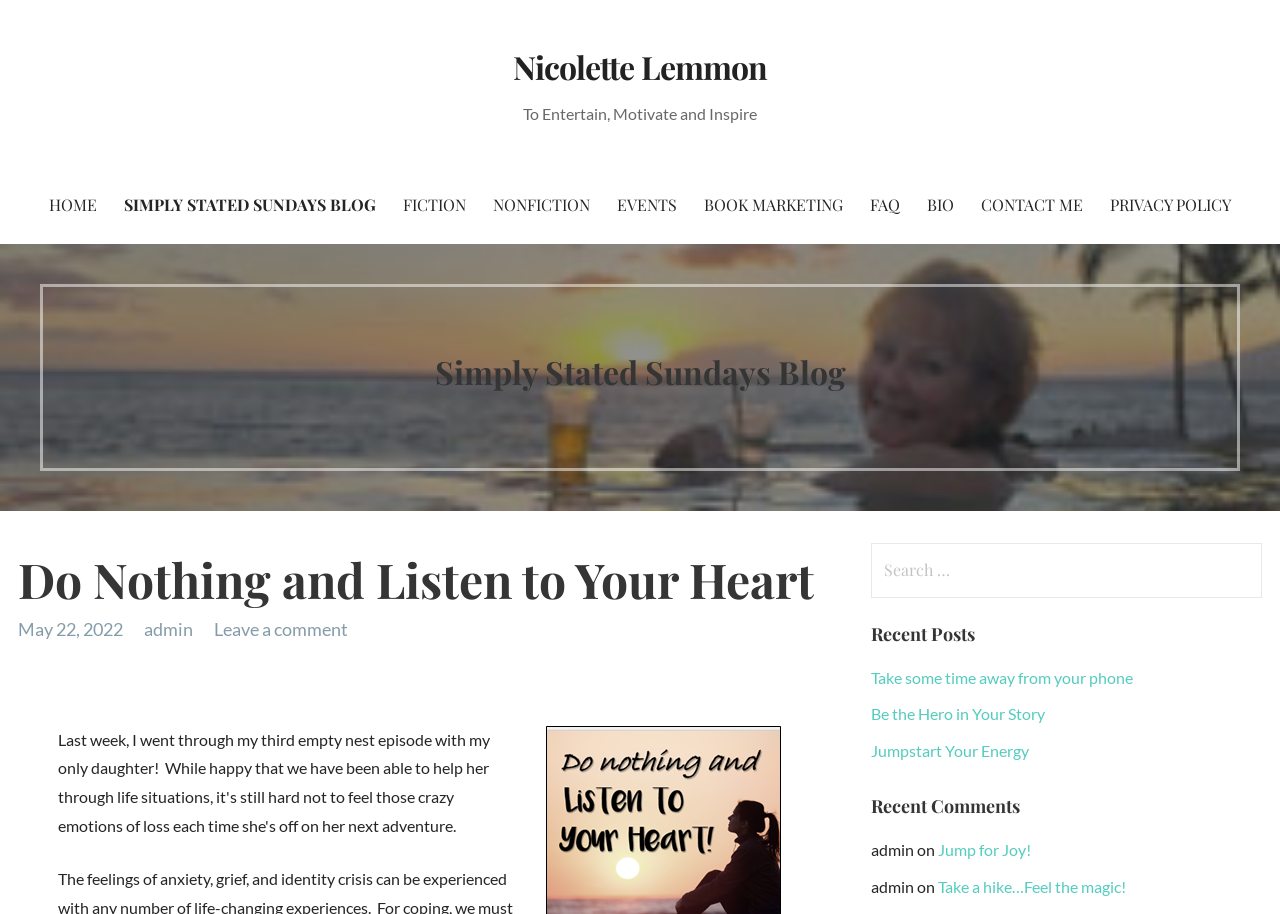What is the date of the blog post? Look at the image and give a one-word or short phrase answer.

May 22, 2022